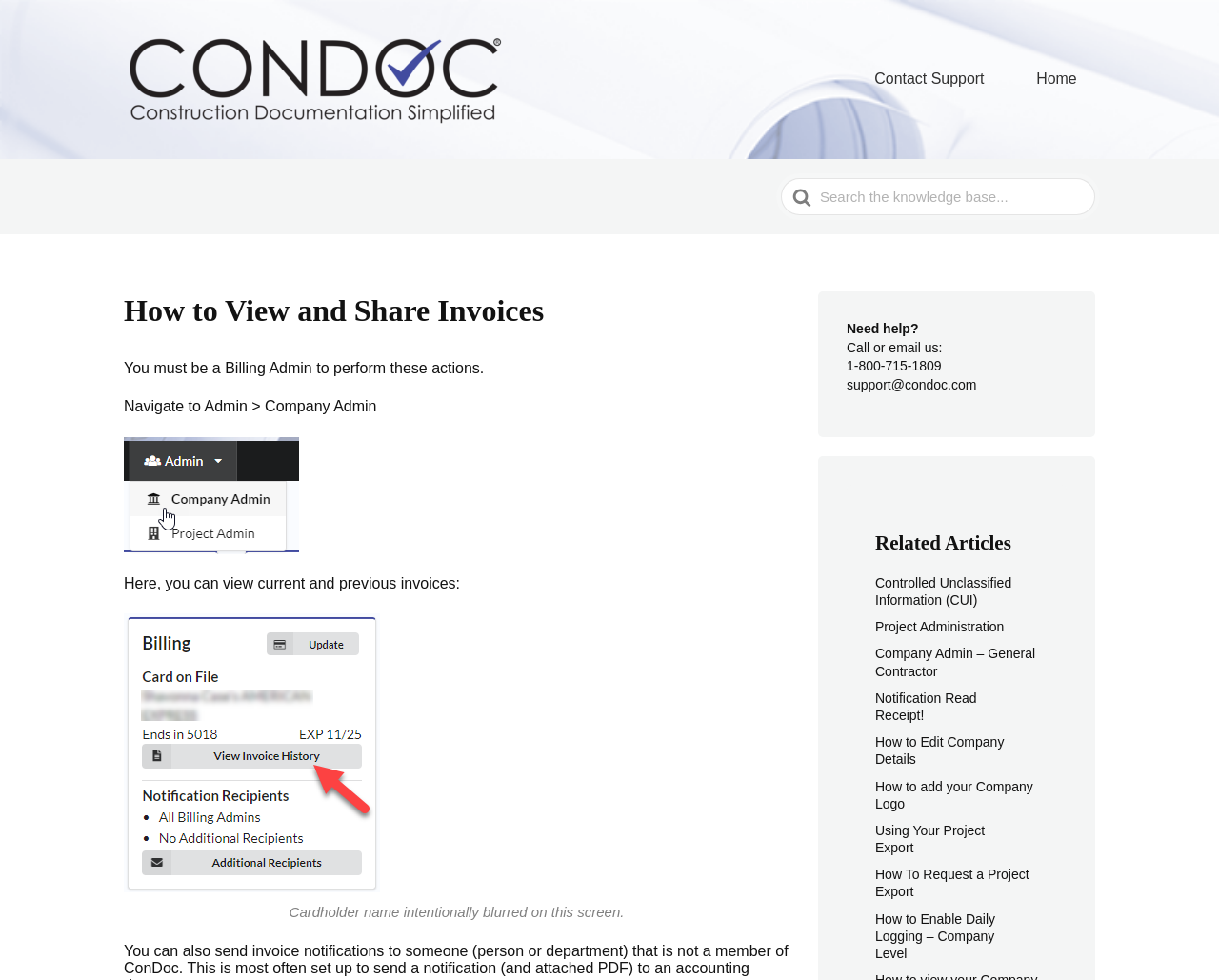Identify the bounding box coordinates for the UI element described as follows: "Project Administration". Ensure the coordinates are four float numbers between 0 and 1, formatted as [left, top, right, bottom].

[0.718, 0.632, 0.843, 0.647]